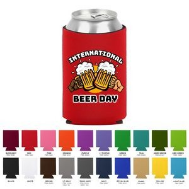Refer to the image and provide a thorough answer to this question:
What is the purpose of the color palette?

The color palette is displayed below the central image, showing various color options for customizing the can cooler, including shades like pink, purple, green, blue, and more. This suggests that the purpose of the color palette is to allow users to personalize their can cooler.